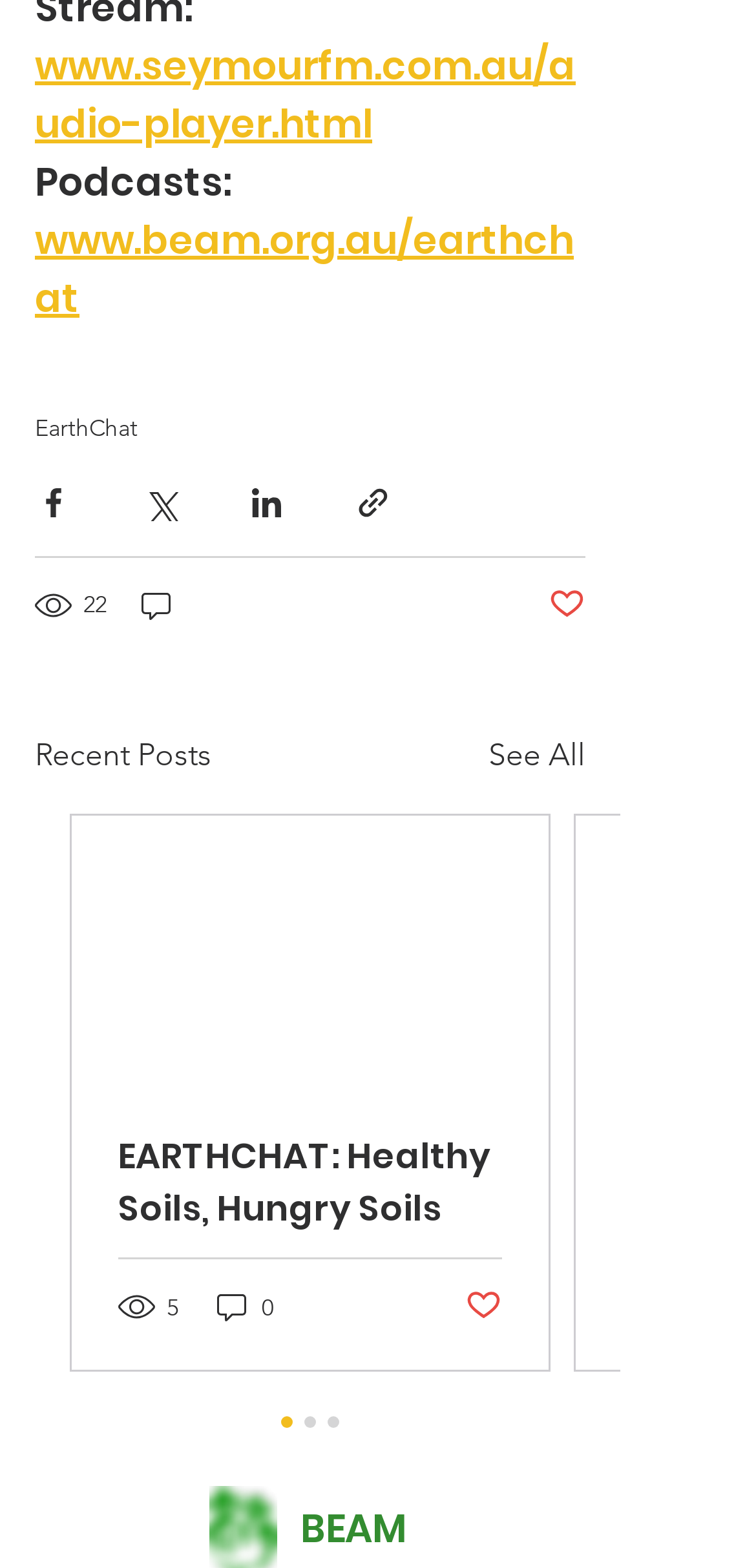How many share options are available?
Please look at the screenshot and answer using one word or phrase.

4